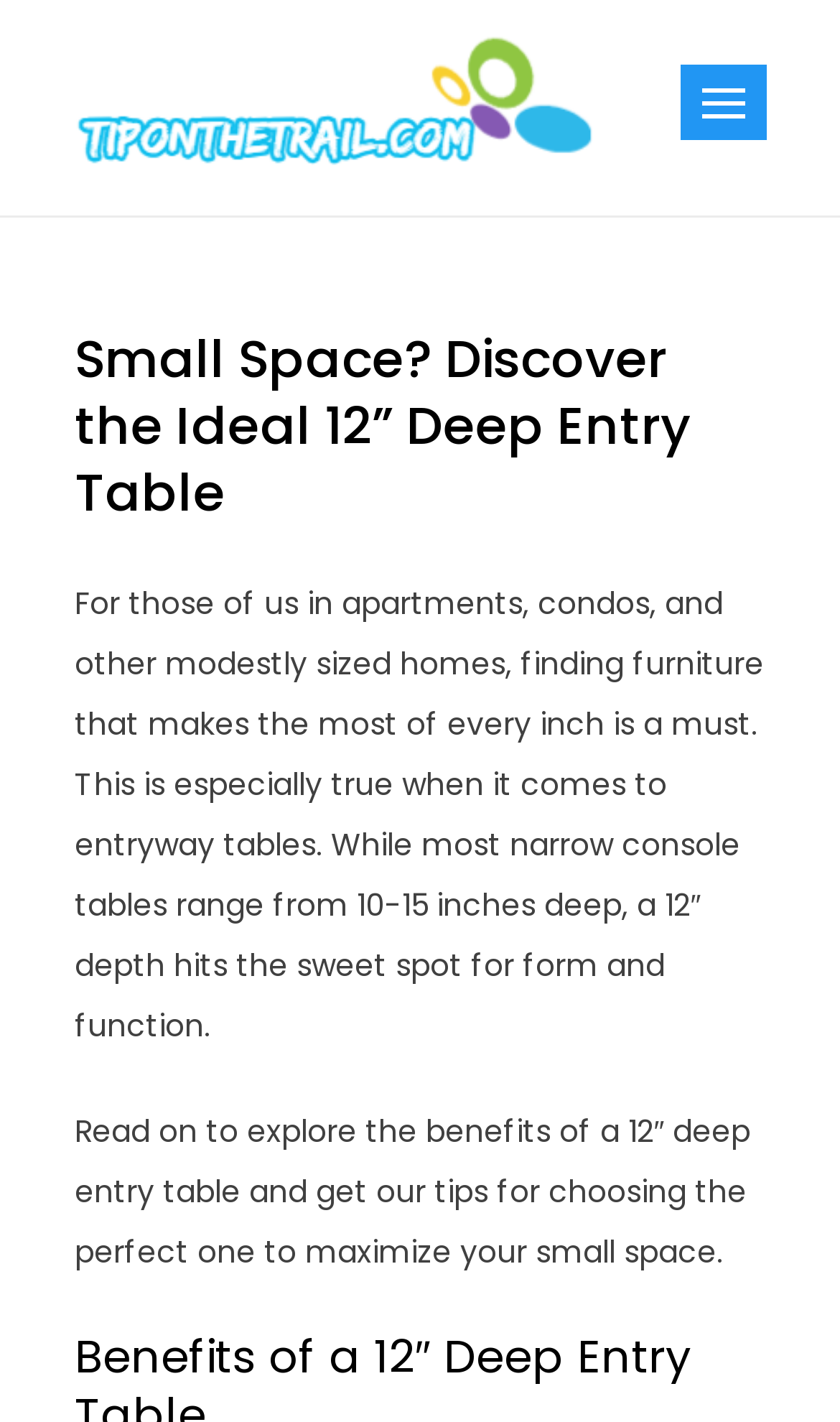Determine the bounding box for the UI element described here: "alt="Logo"".

[0.088, 0.015, 0.704, 0.136]